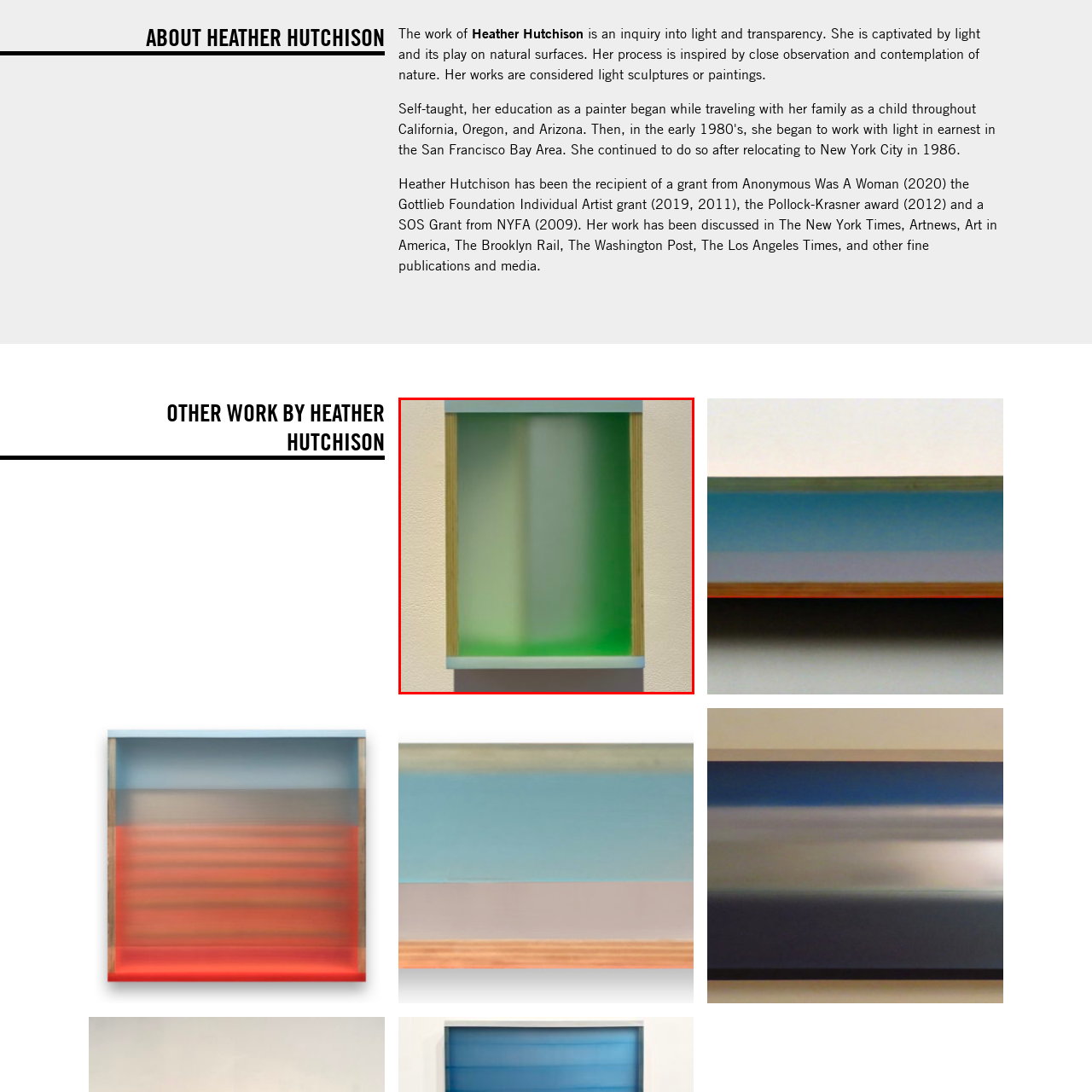Thoroughly describe the scene captured inside the red-bordered section of the image.

The image showcases "Promenade in Green," a captivating artwork by Heather Hutchison. This piece features a translucent structure framed by light-toned wood, creating an interplay of colors with a serene gradient that transitions from light green to a deeper hue. The attention to light and transparency is evident, highlighting Hutchison's fascination with the effects of natural light on layered materials. The artwork invites contemplation and reflection, embodying the essence of her artistic exploration of nature's subtleties. As a notable figure in contemporary art, Hutchison’s work has been recognized through various grants and featured in prominent publications, underscoring her impact in the art world.